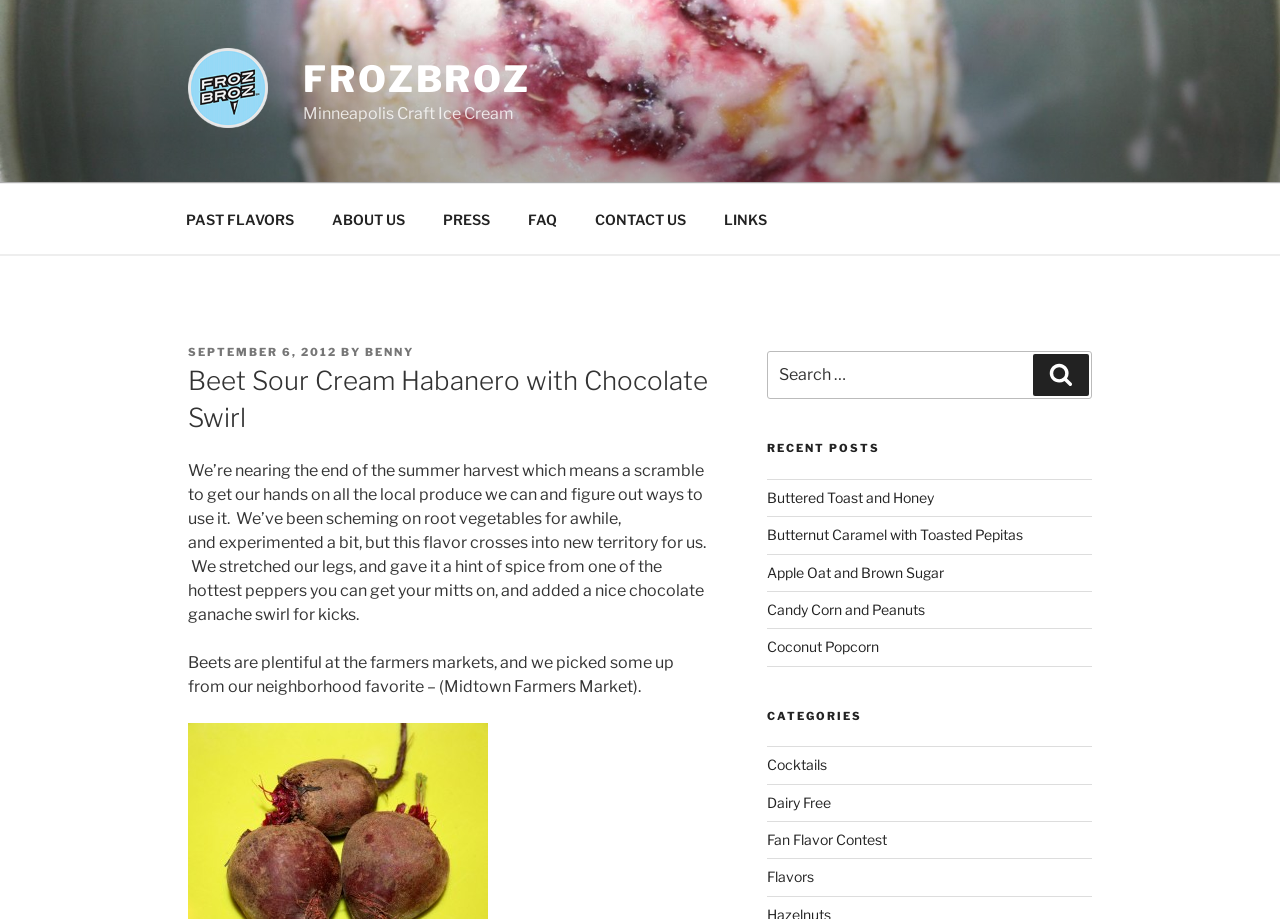Highlight the bounding box of the UI element that corresponds to this description: "Candy Corn and Peanuts".

[0.599, 0.654, 0.722, 0.672]